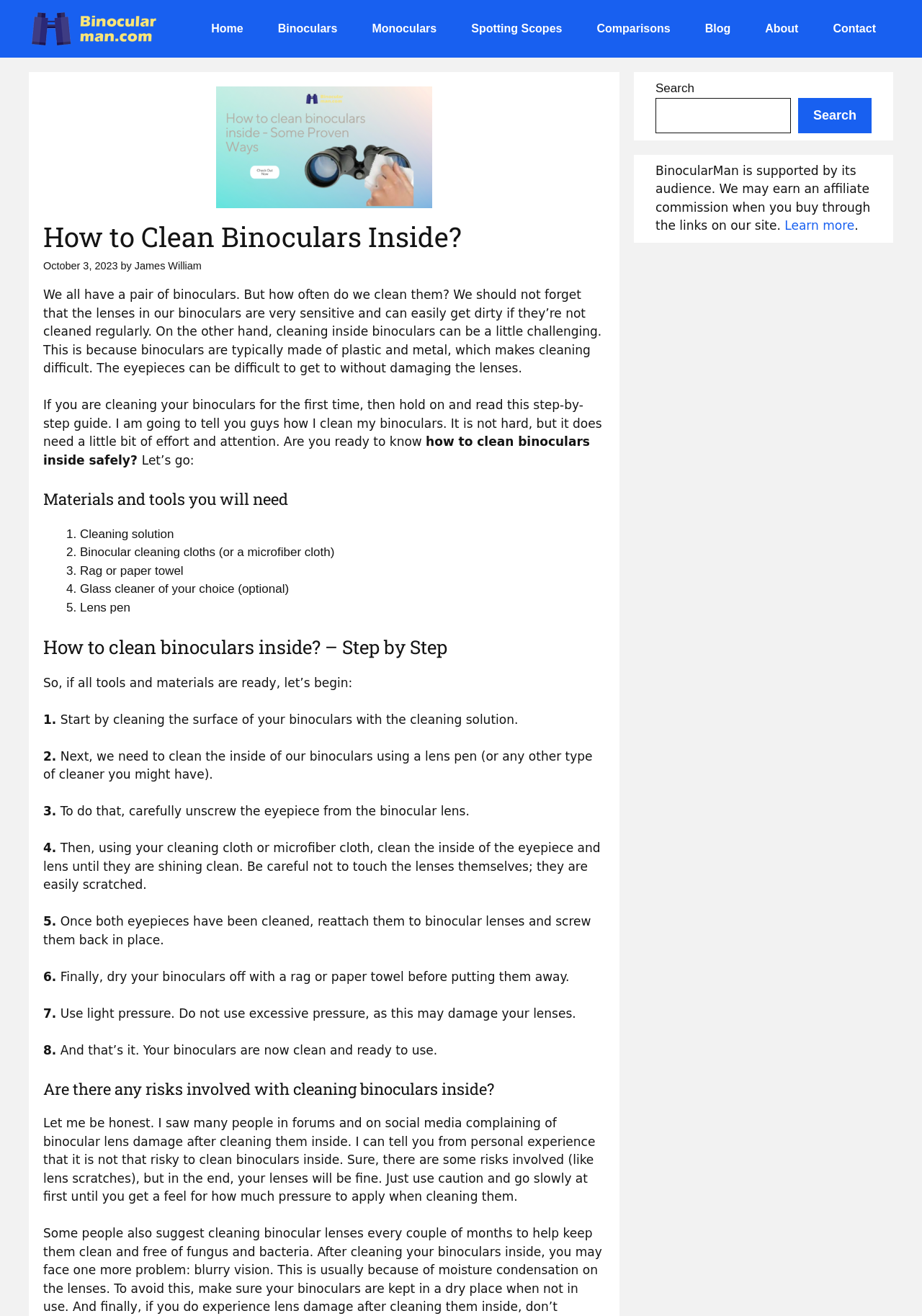Observe the image and answer the following question in detail: How many steps are involved in cleaning binoculars?

The article provides a step-by-step guide on how to clean binoculars, and there are 8 steps involved in the process, from cleaning the surface to drying the binoculars.